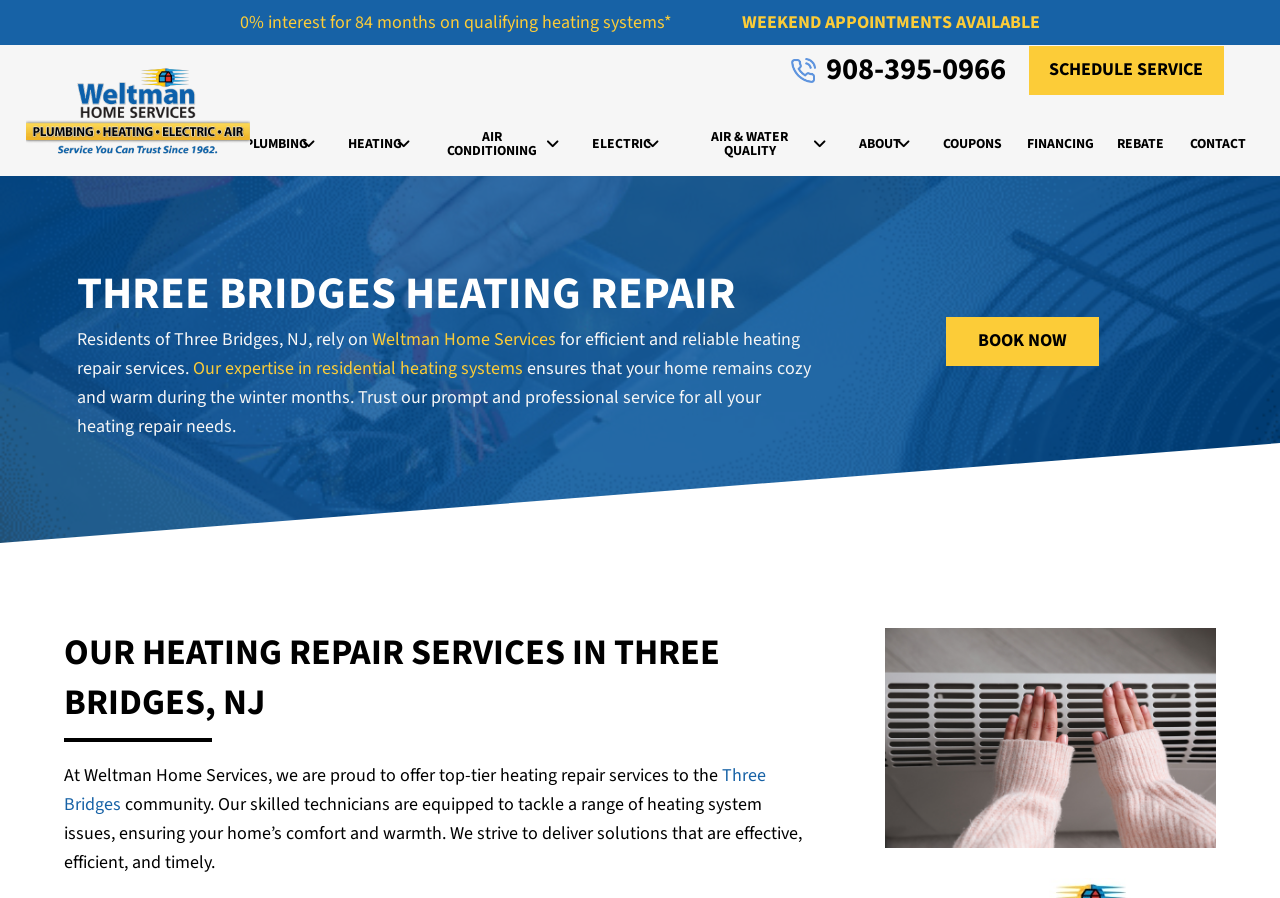Determine the bounding box for the described HTML element: "Business". Ensure the coordinates are four float numbers between 0 and 1 in the format [left, top, right, bottom].

None